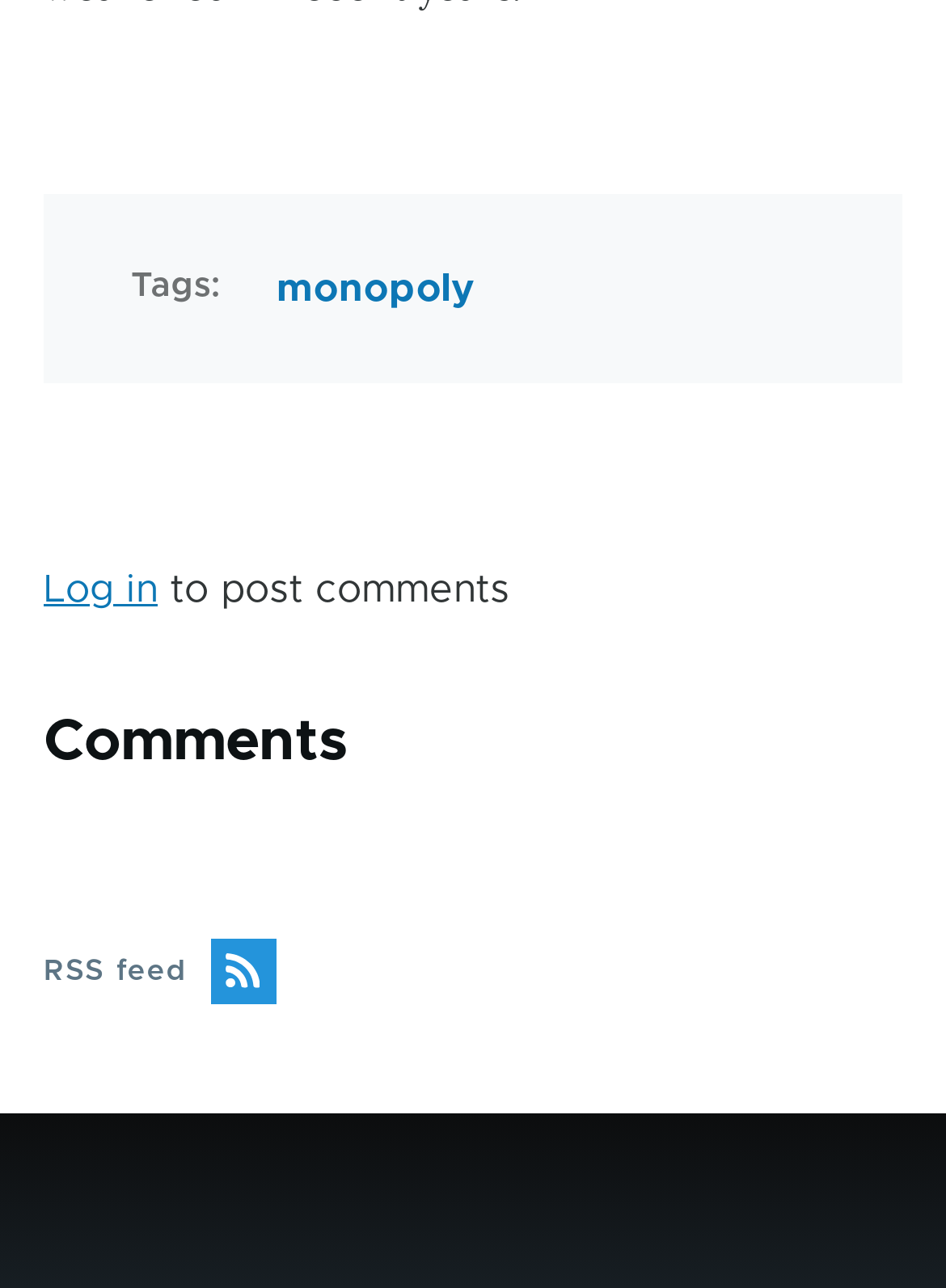Provide the bounding box coordinates for the UI element that is described as: "RSS feed".

[0.046, 0.729, 0.954, 0.78]